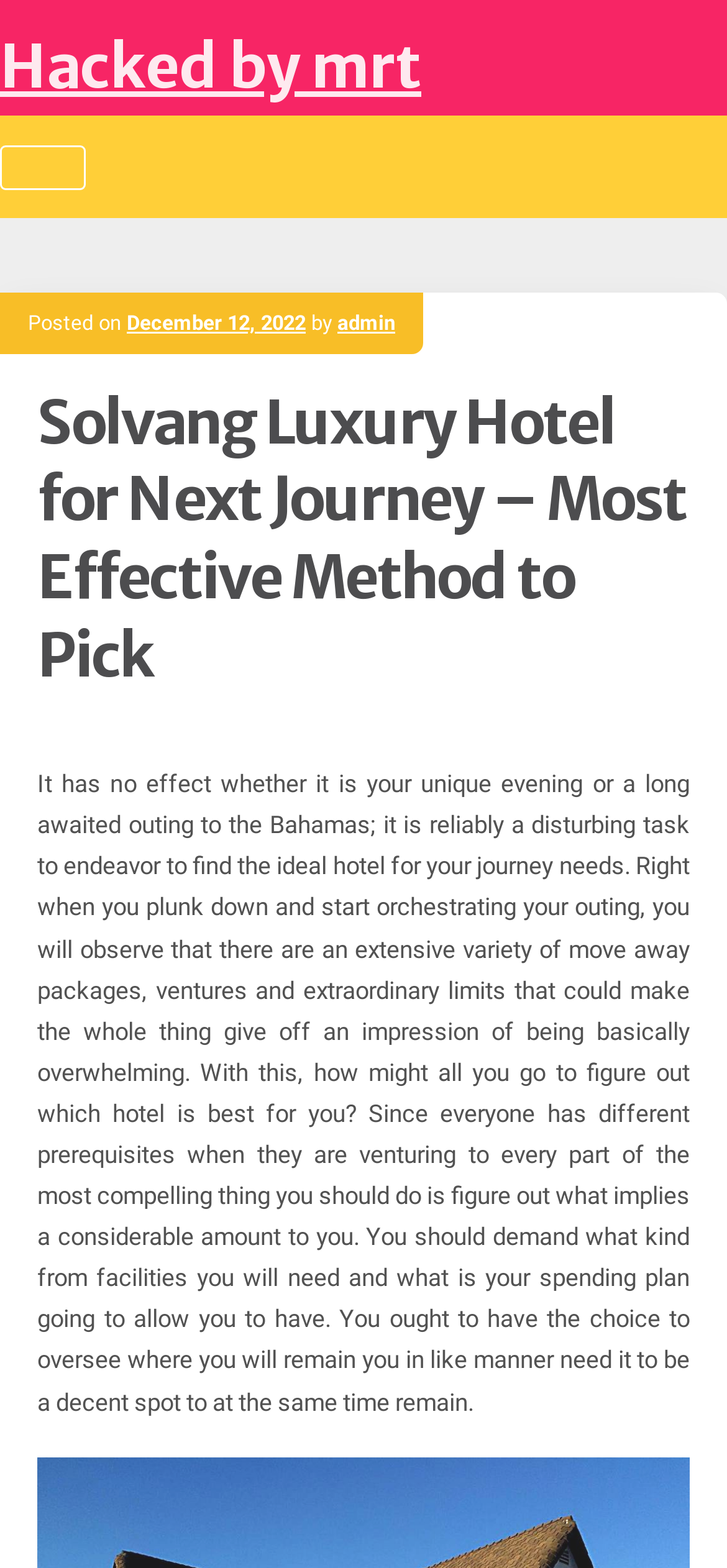Based on the element description "December 12, 2022December 23, 2022", predict the bounding box coordinates of the UI element.

[0.174, 0.198, 0.421, 0.214]